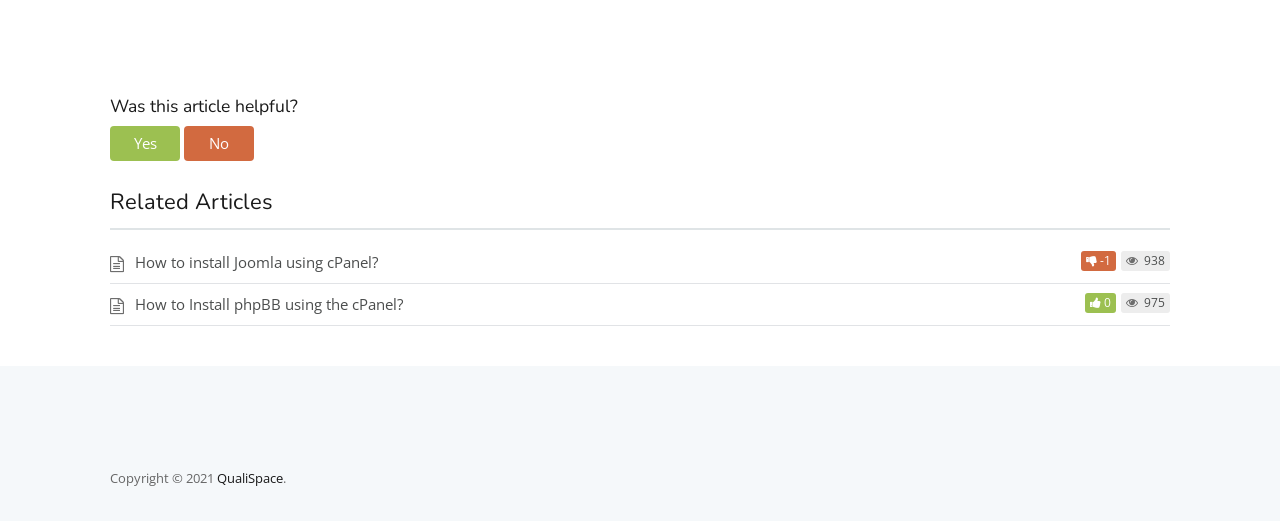Using the element description provided, determine the bounding box coordinates in the format (top-left x, top-left y, bottom-right x, bottom-right y). Ensure that all values are floating point numbers between 0 and 1. Element description: No

[0.144, 0.242, 0.198, 0.309]